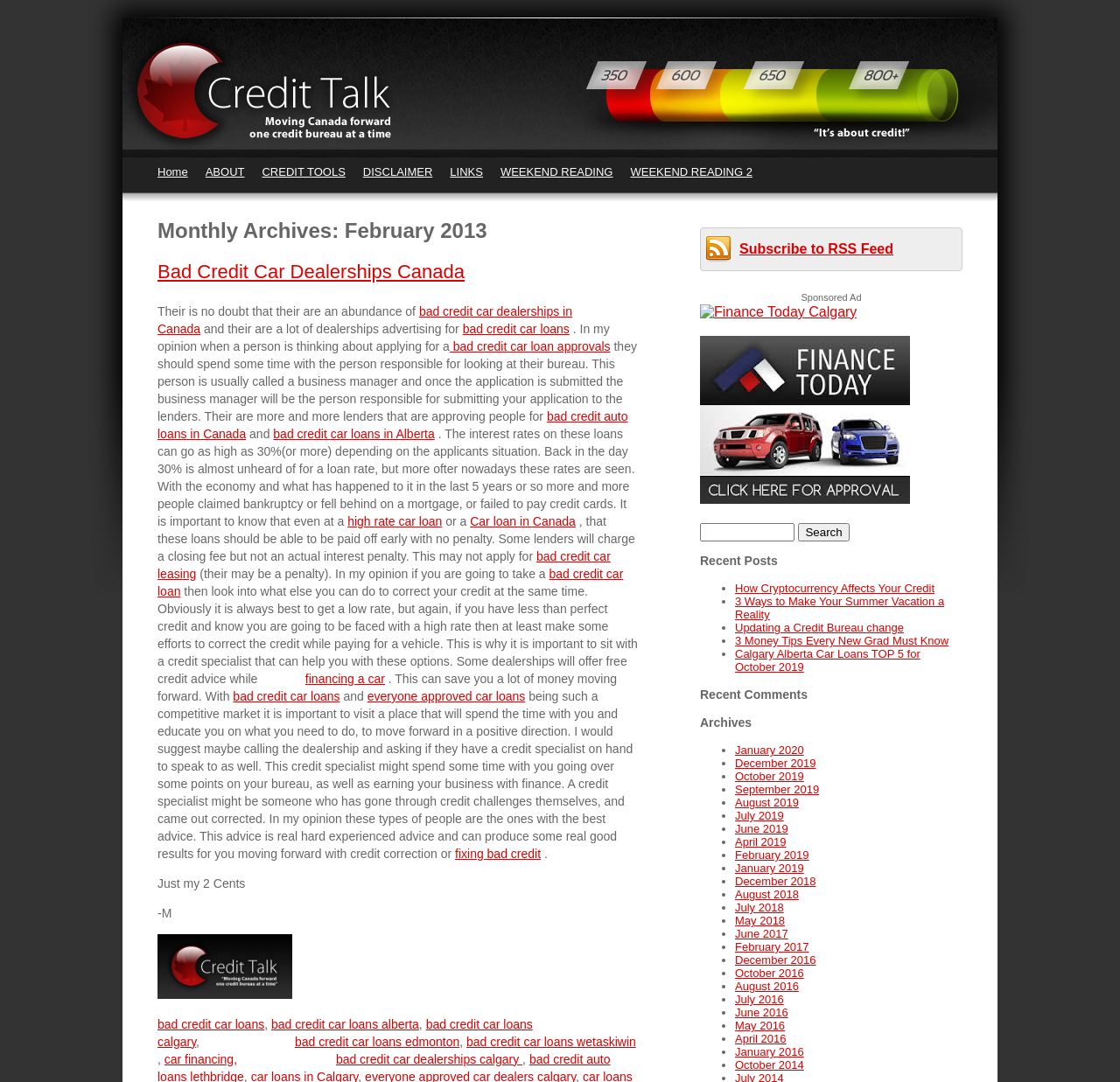Determine the bounding box coordinates for the region that must be clicked to execute the following instruction: "Search for something".

[0.625, 0.483, 0.709, 0.5]